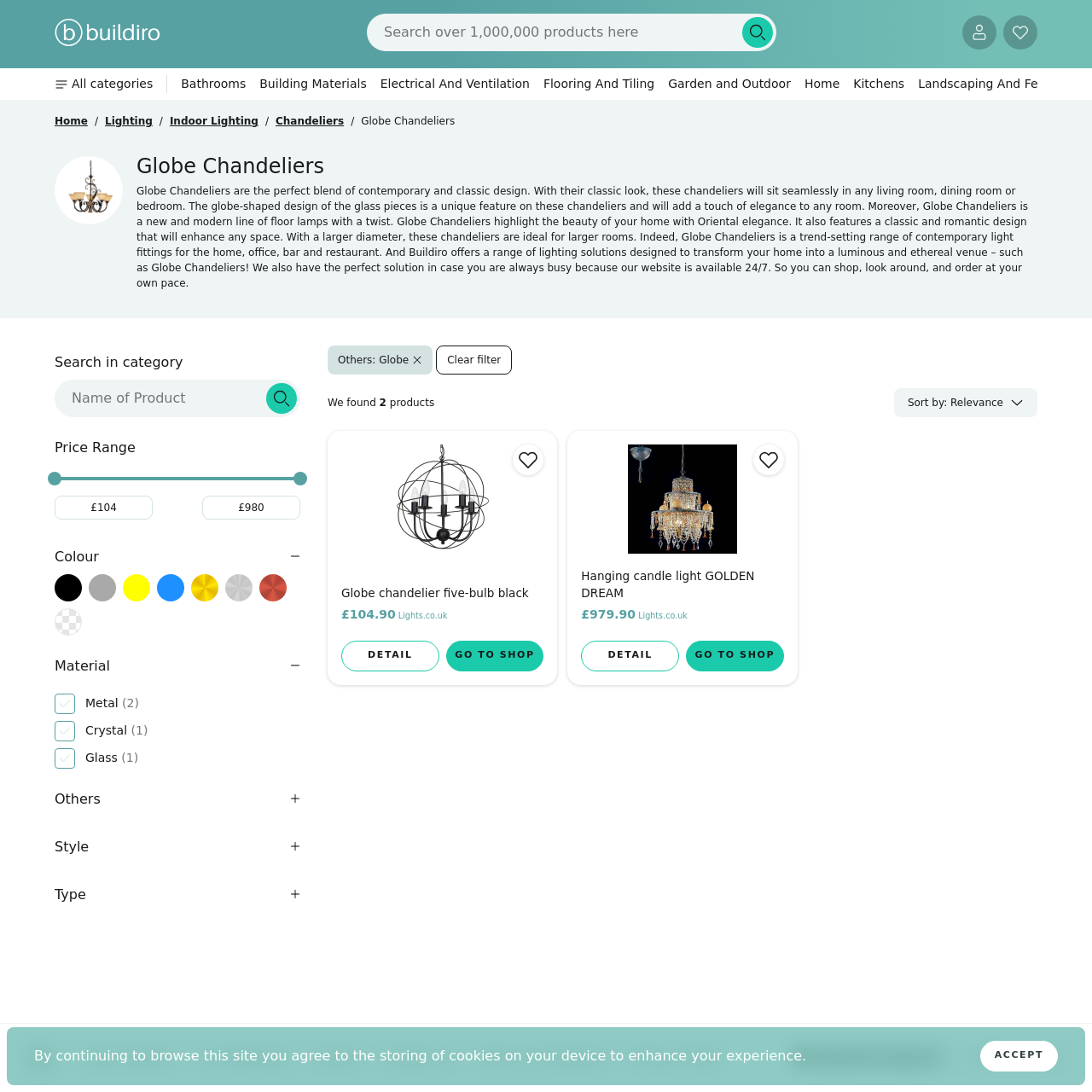Identify the bounding box for the described UI element: "Privacy Policy".

[0.576, 0.959, 0.661, 0.978]